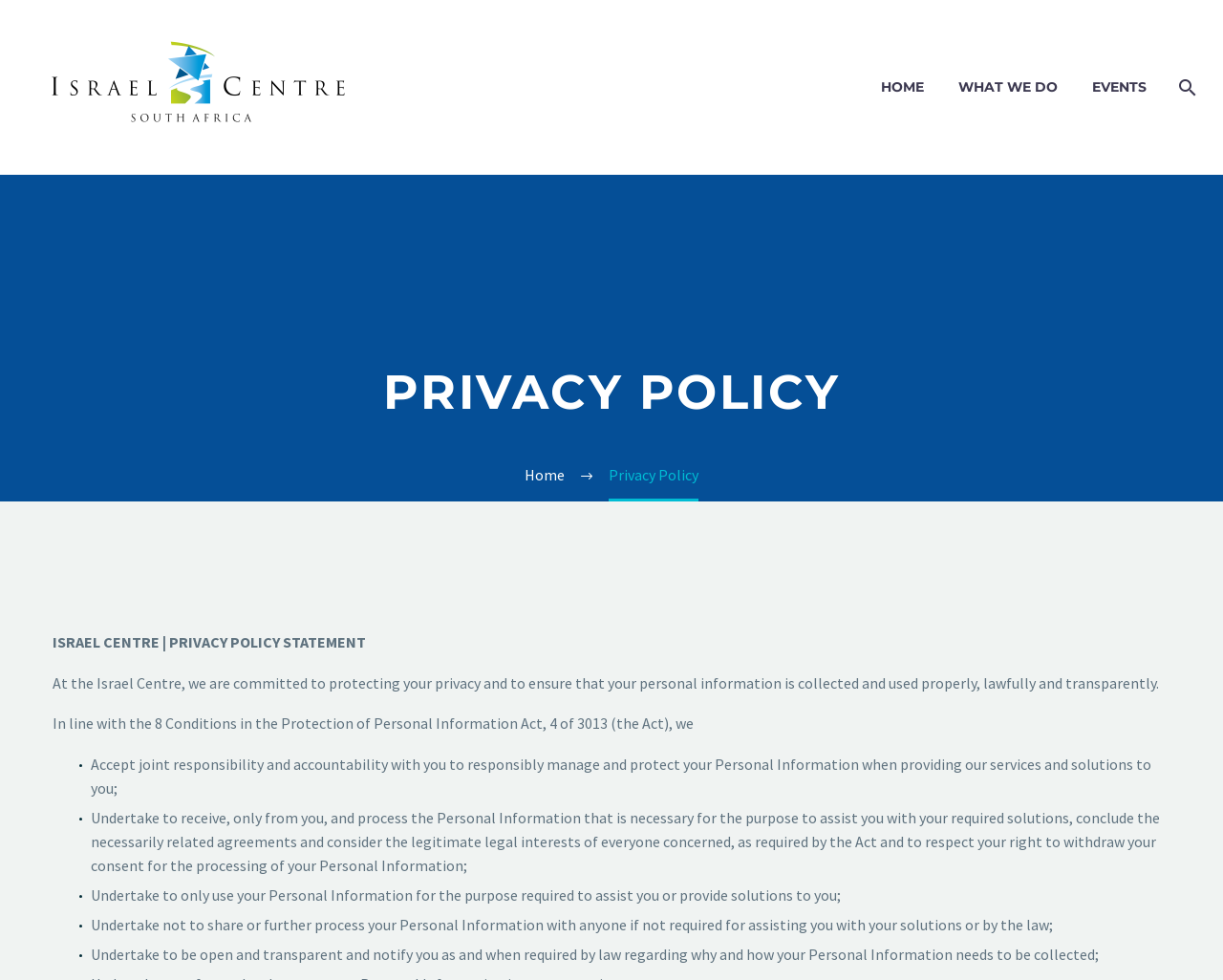Given the webpage screenshot and the description, determine the bounding box coordinates (top-left x, top-left y, bottom-right x, bottom-right y) that define the location of the UI element matching this description: what we do

[0.772, 0.077, 0.877, 0.101]